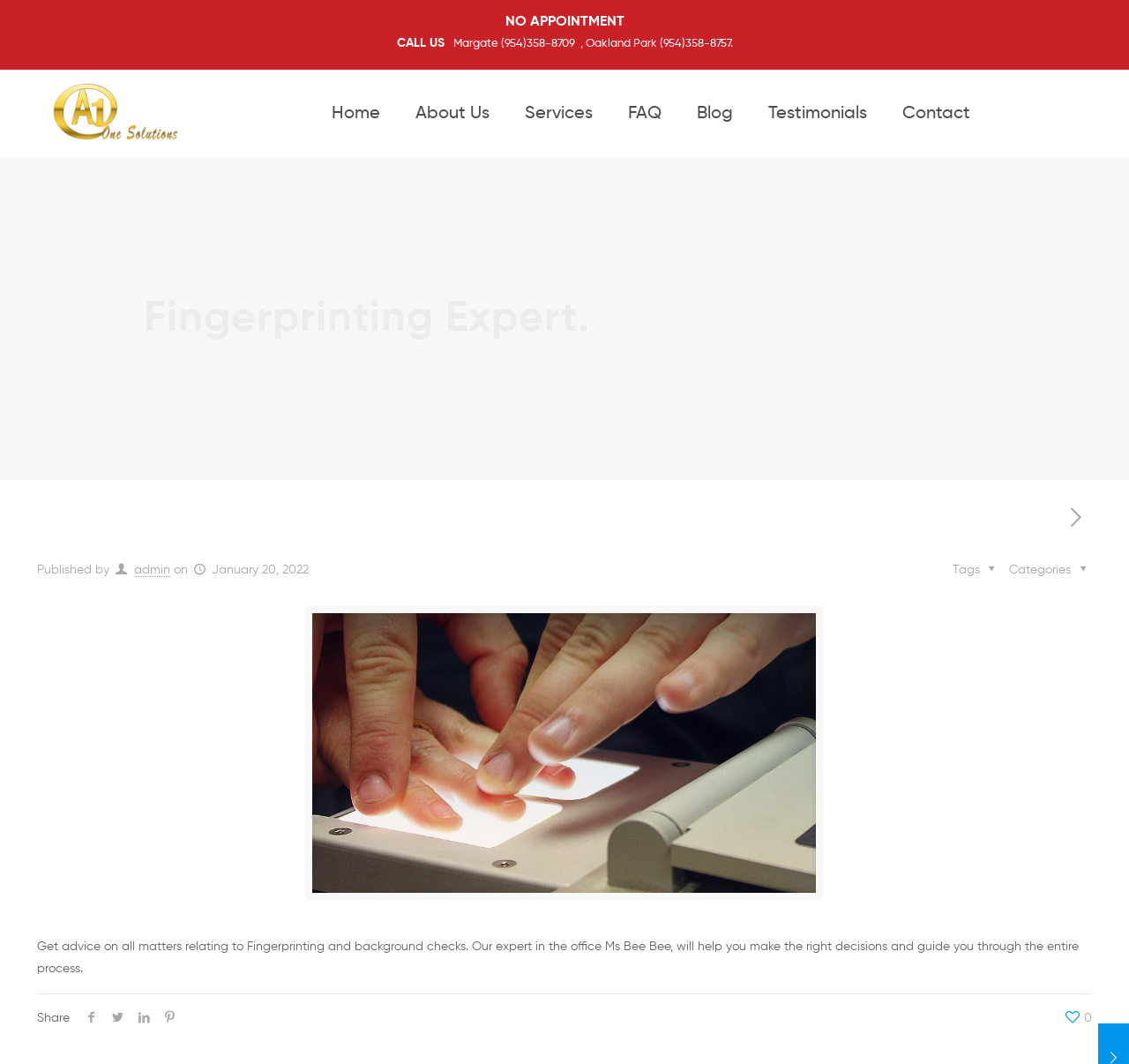Indicate the bounding box coordinates of the element that needs to be clicked to satisfy the following instruction: "Read the blog". The coordinates should be four float numbers between 0 and 1, i.e., [left, top, right, bottom].

[0.601, 0.066, 0.664, 0.132]